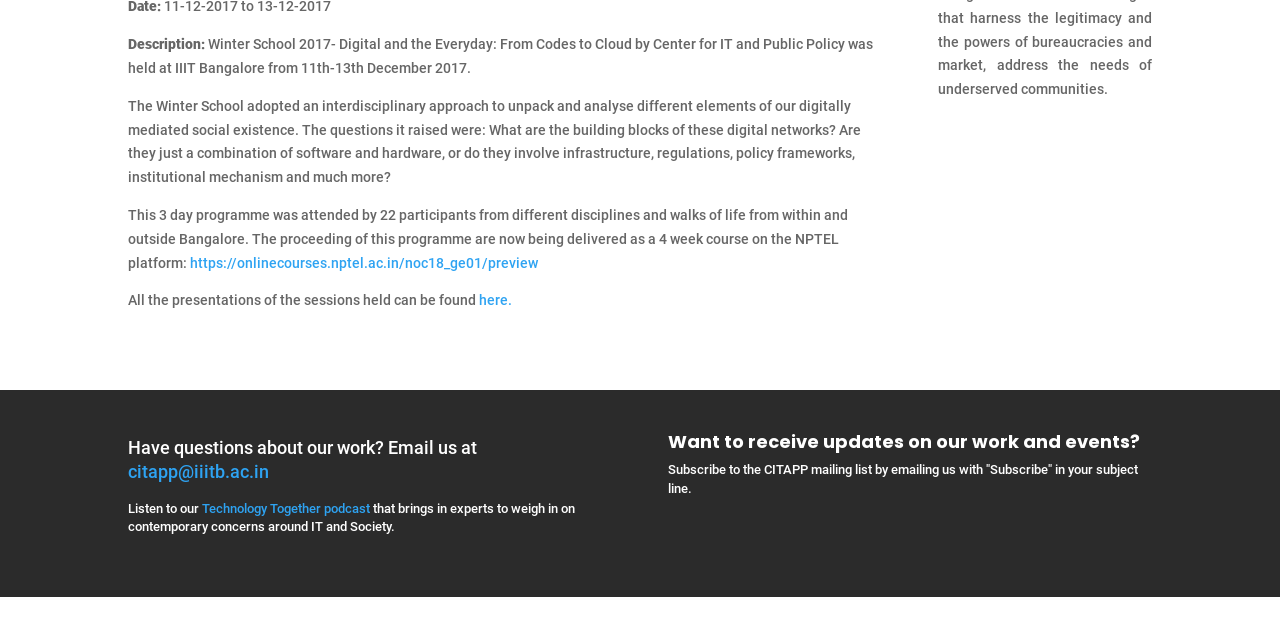Locate the UI element described by https://onlinecourses.nptel.ac.in/noc18_ge01/preview and provide its bounding box coordinates. Use the format (top-left x, top-left y, bottom-right x, bottom-right y) with all values as floating point numbers between 0 and 1.

[0.148, 0.398, 0.42, 0.423]